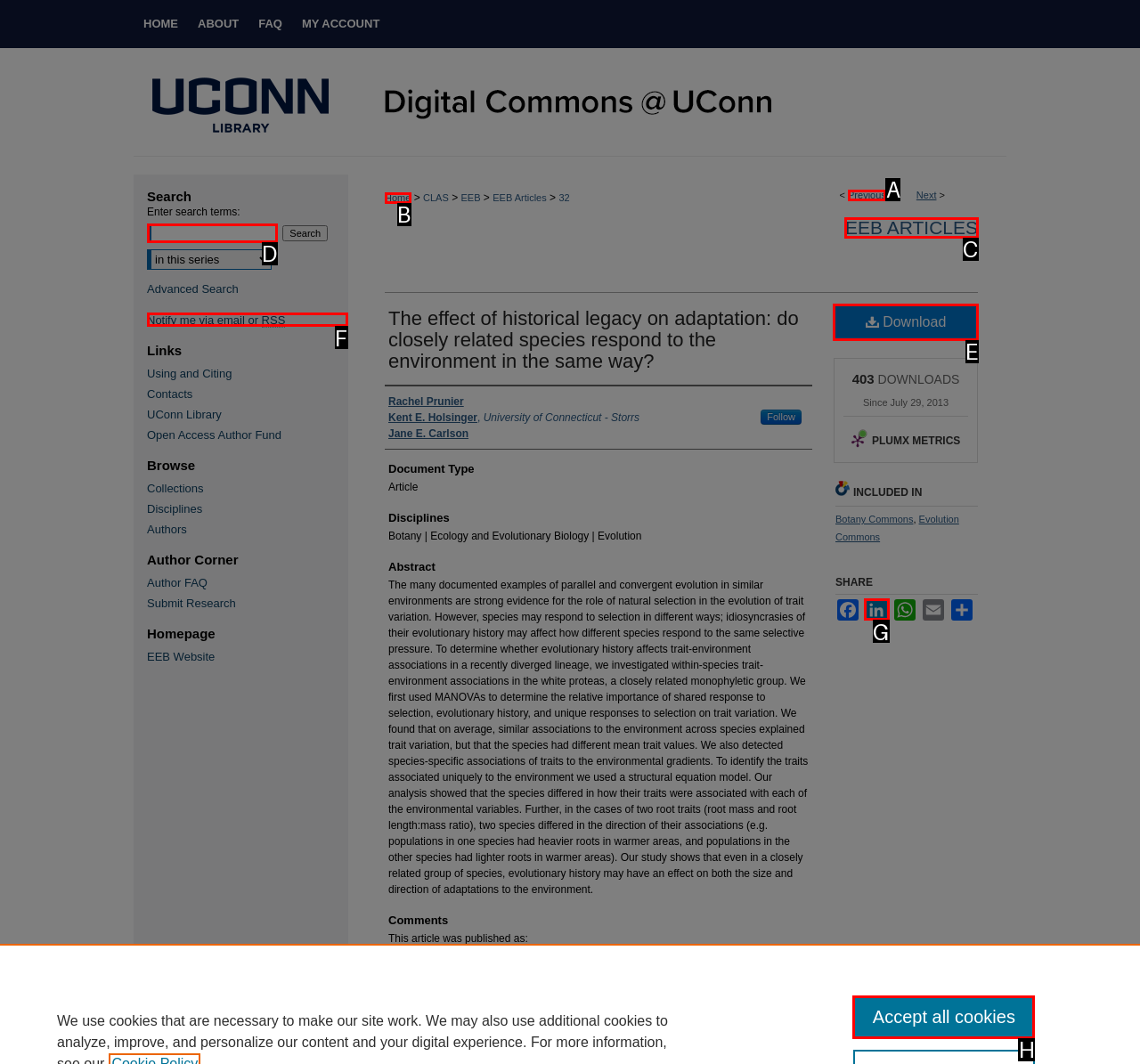Select the appropriate letter to fulfill the given instruction: Download the article
Provide the letter of the correct option directly.

E